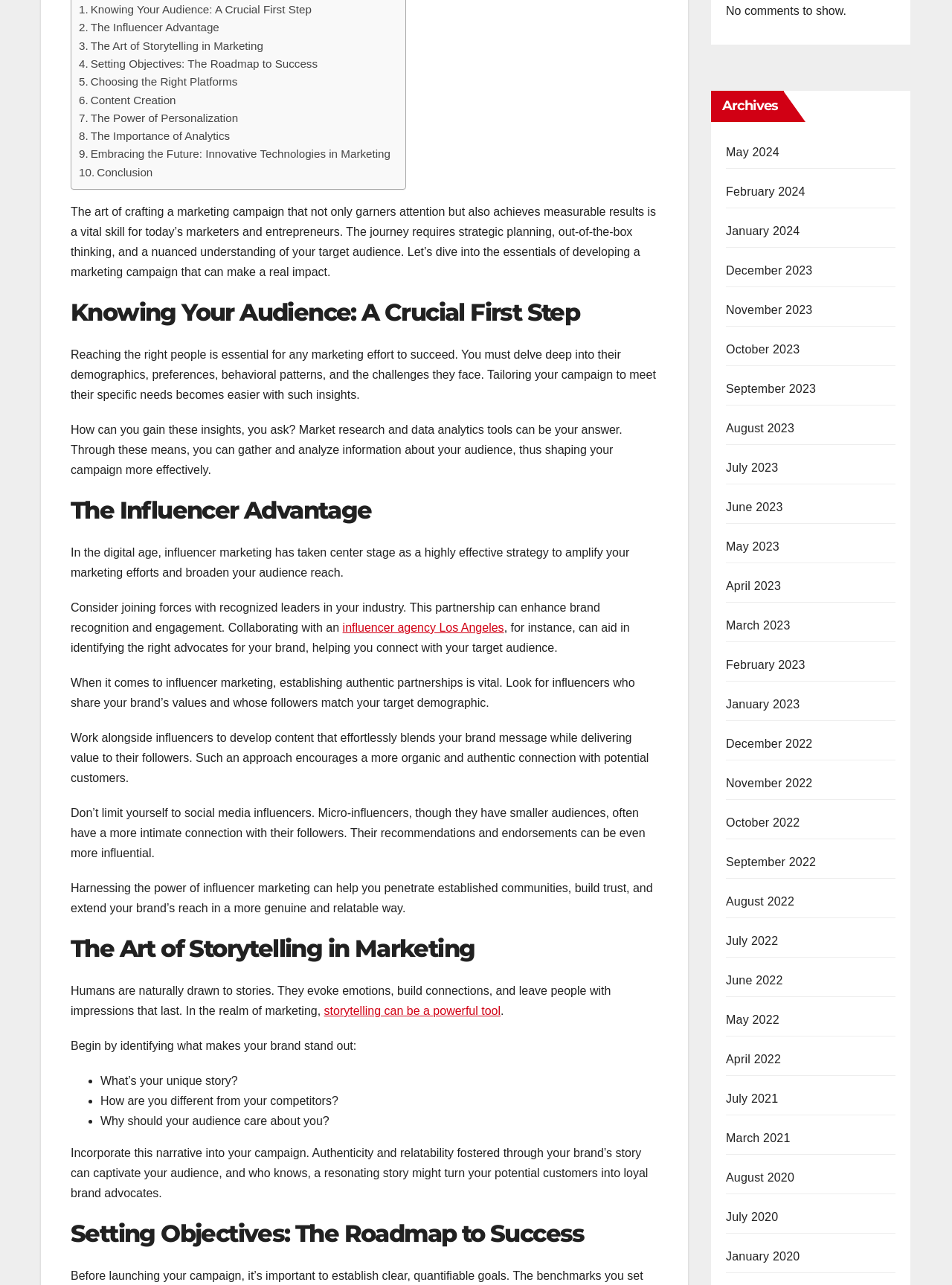Can you find the bounding box coordinates of the area I should click to execute the following instruction: "Read 'The art of crafting a marketing campaign that not only garners attention but also achieves measurable results is a vital skill for today’s marketers and entrepreneurs.'"?

[0.074, 0.16, 0.689, 0.217]